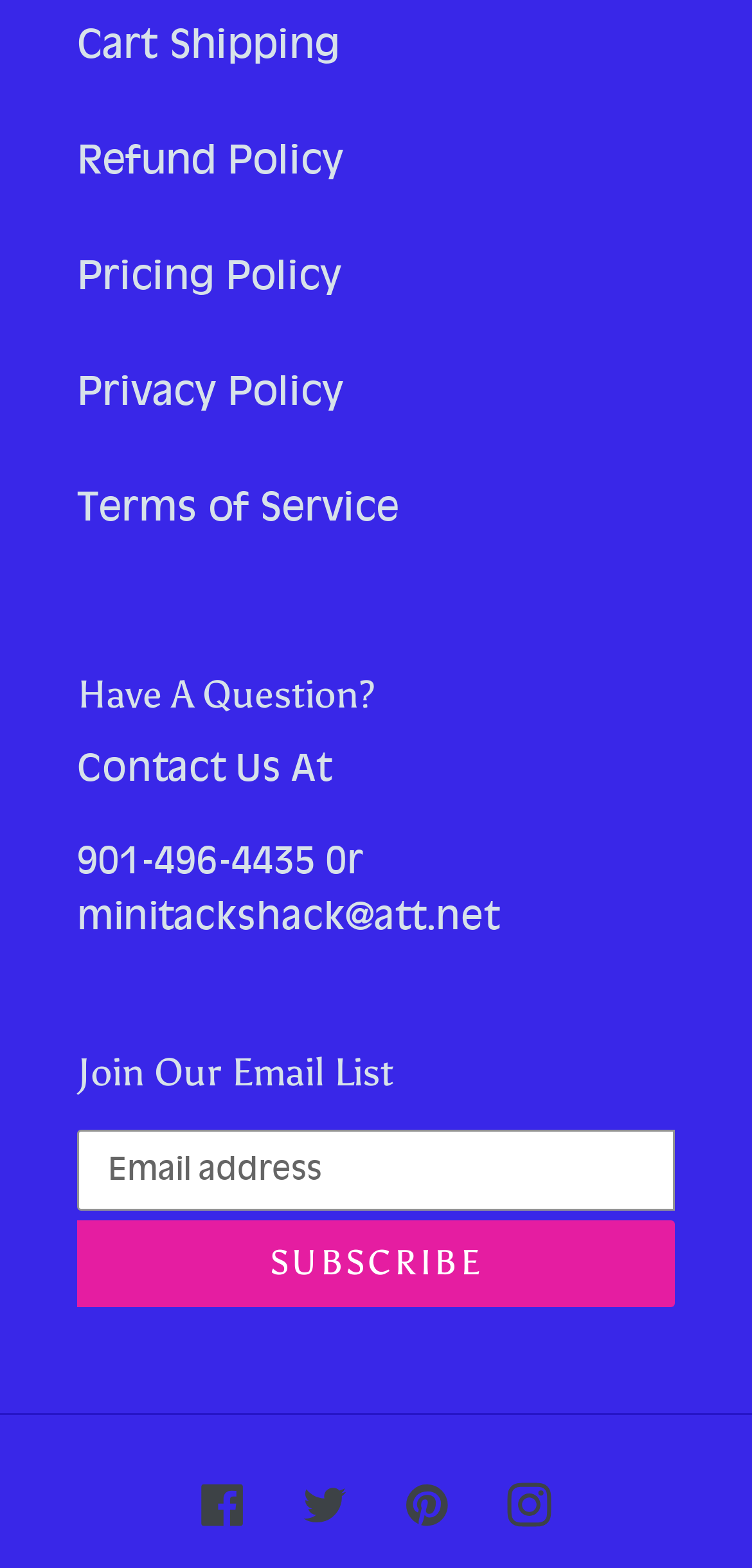What is the button below the textbox for?
Could you please answer the question thoroughly and with as much detail as possible?

I examined the button below the 'Email address' textbox and found that it is labeled as 'SUBSCRIBE', which implies that it is used to subscribe to the email list after entering an email address.